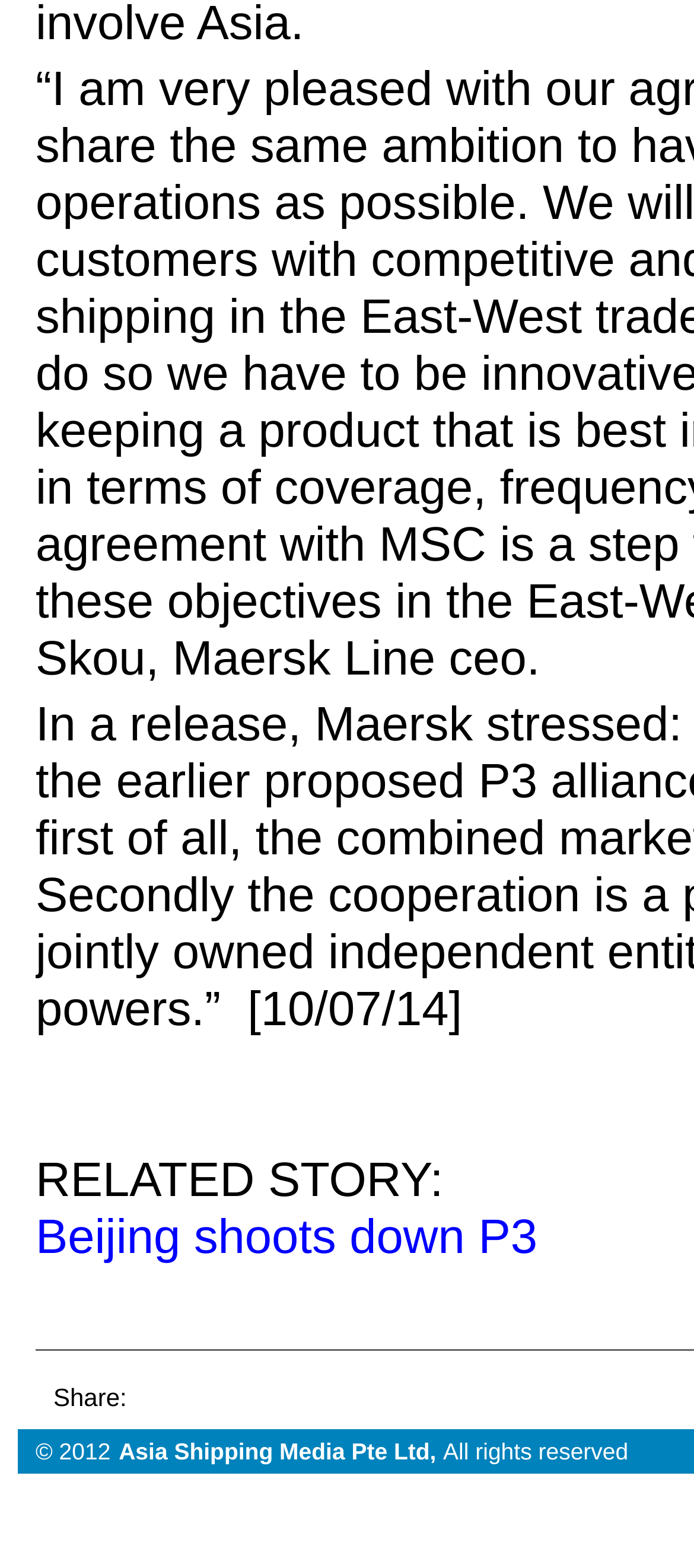What is the purpose of the 'Share:' button?
Provide a comprehensive and detailed answer to the question.

The 'Share:' button is present on the webpage, which implies that it allows users to share the content with others.